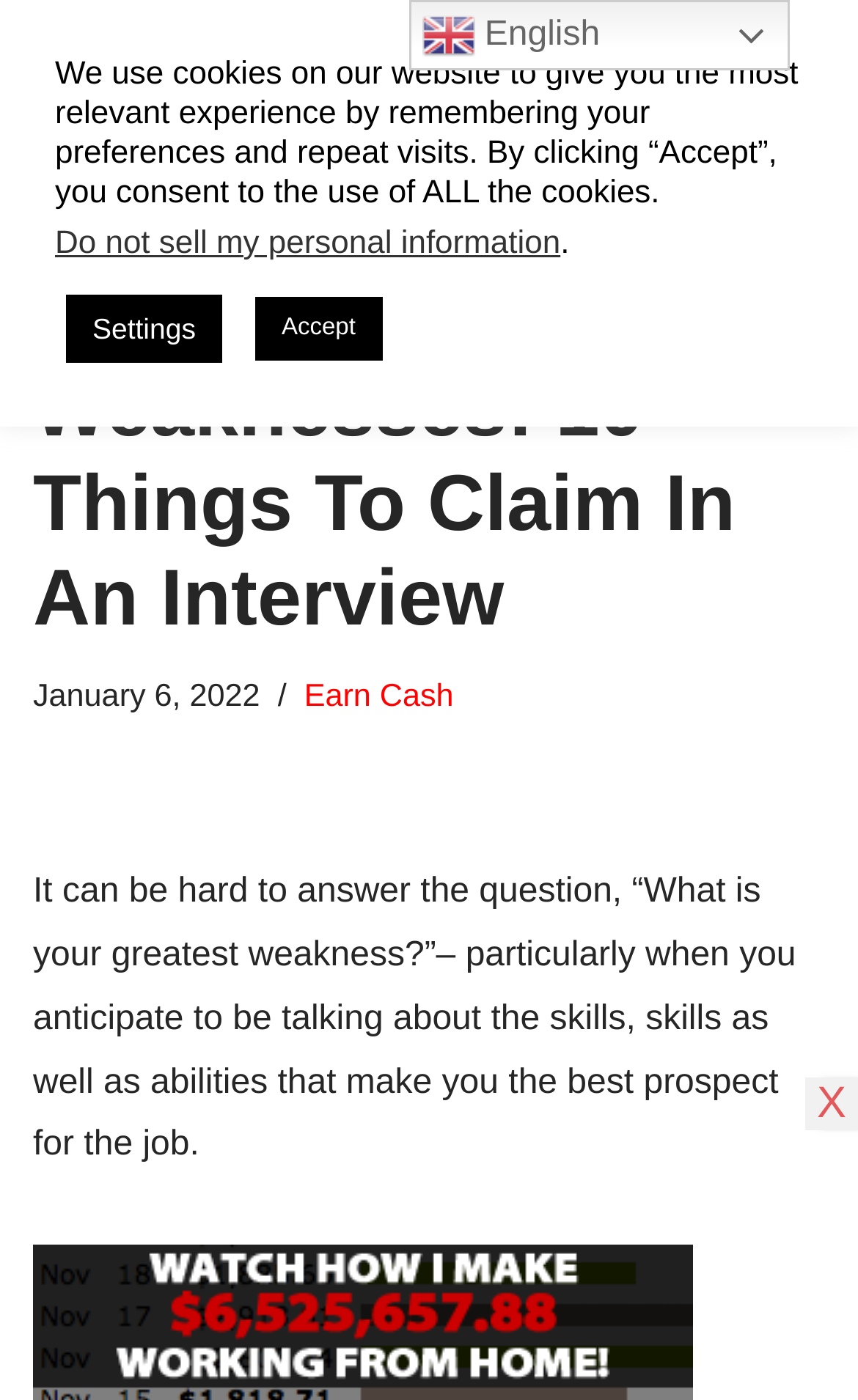Determine the bounding box coordinates of the clickable element to achieve the following action: 'Click the Earn Cash link'. Provide the coordinates as four float values between 0 and 1, formatted as [left, top, right, bottom].

[0.354, 0.486, 0.529, 0.511]